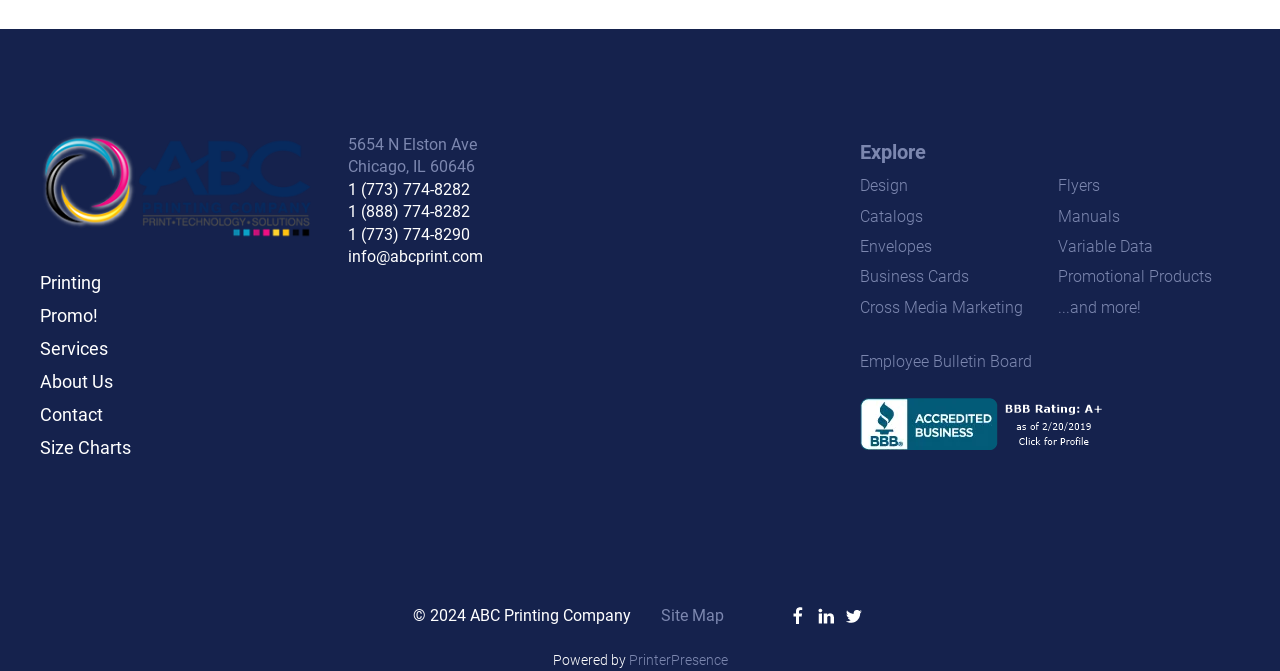How many phone numbers are listed?
Please describe in detail the information shown in the image to answer the question.

There are three phone numbers listed on the webpage, which can be found in the middle section of the webpage. They are '1 (773) 774-8282', '1 (888) 774-8282', and '1 (773) 774-8290'.